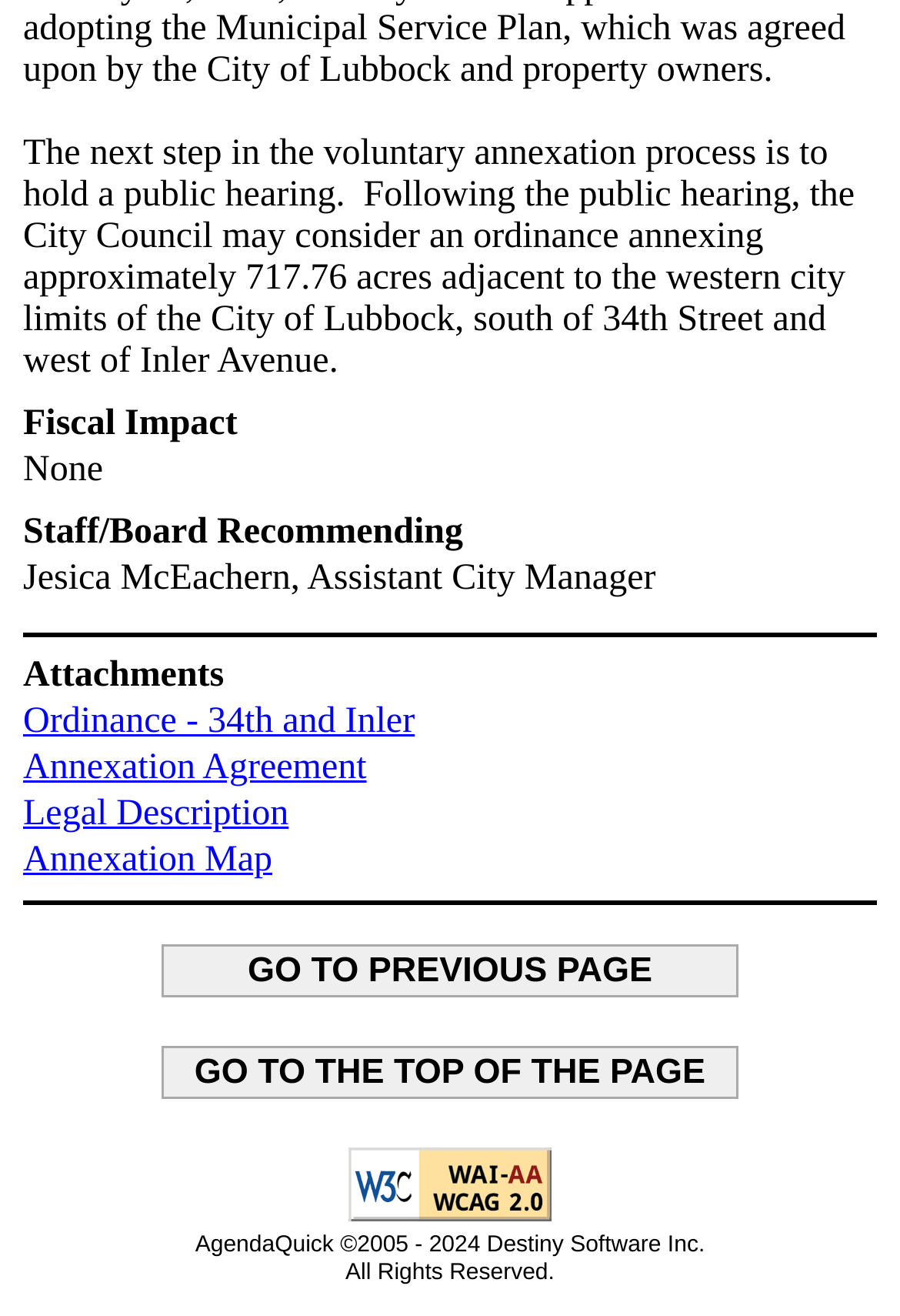What is the next step in the voluntary annexation process?
Answer the question with just one word or phrase using the image.

Hold a public hearing